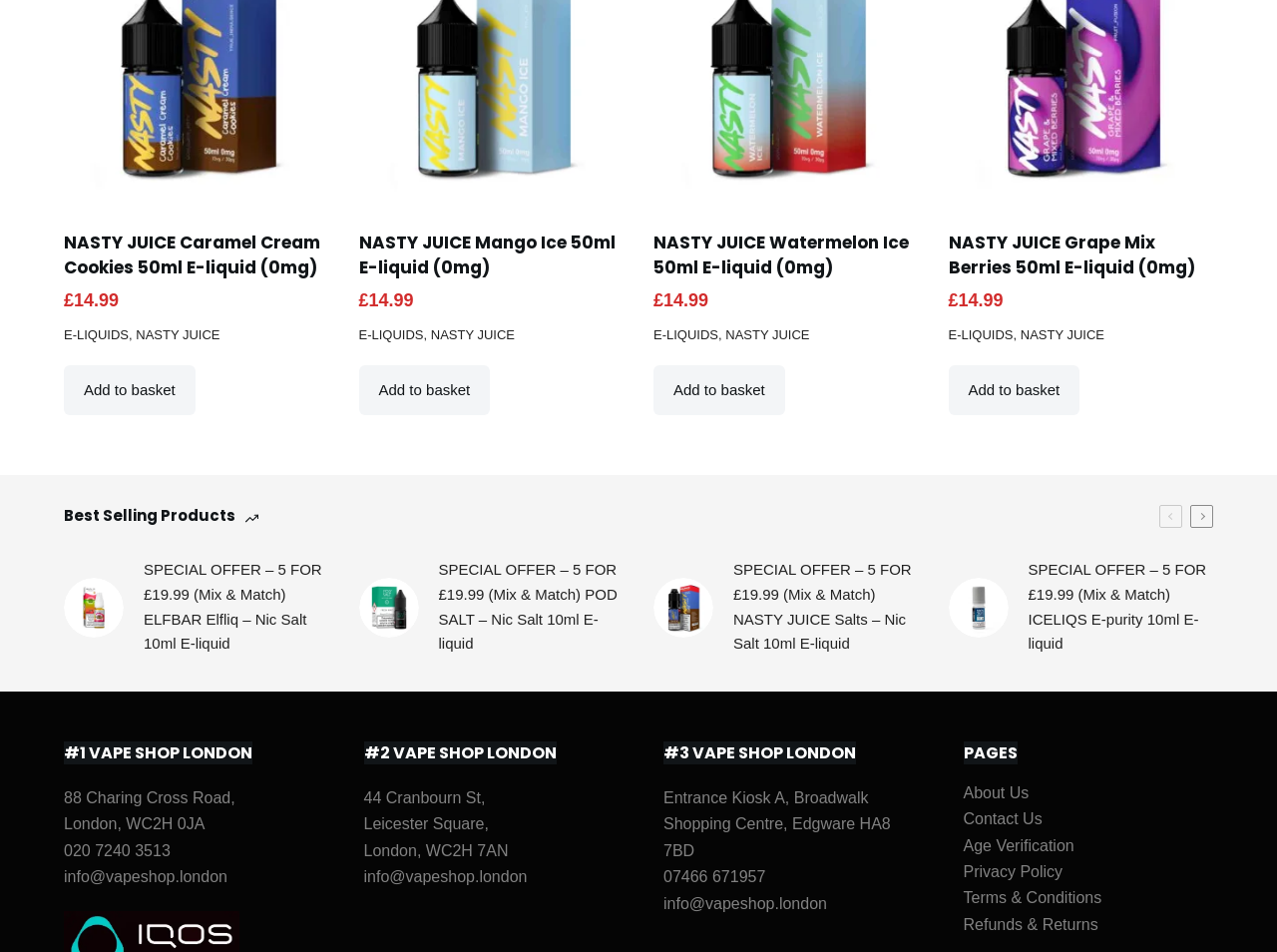What is the phone number of the first VAPE SHOP LONDON location?
Examine the image and give a concise answer in one word or a short phrase.

020 7240 3513